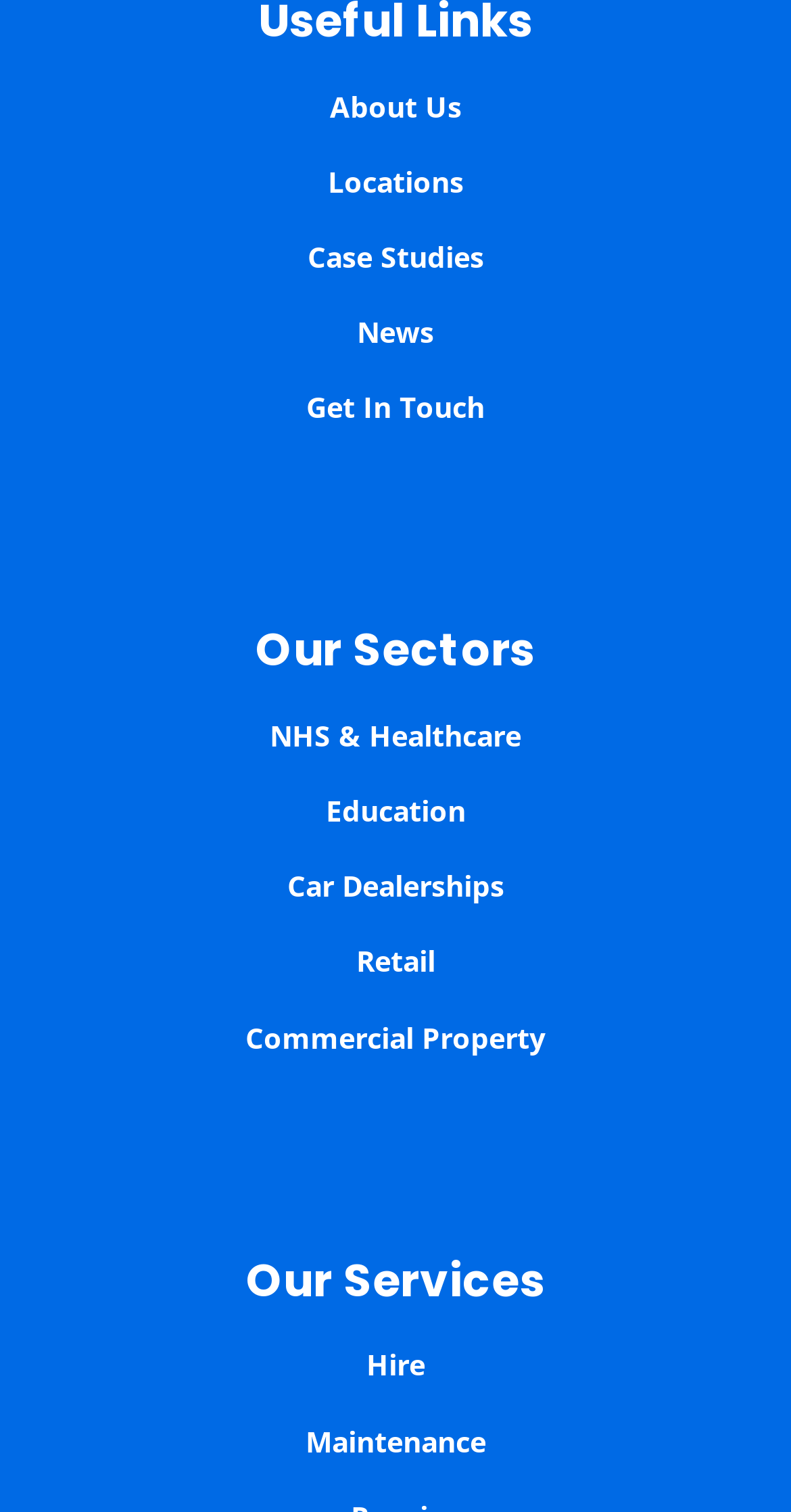Identify the bounding box coordinates necessary to click and complete the given instruction: "view September 2006".

None